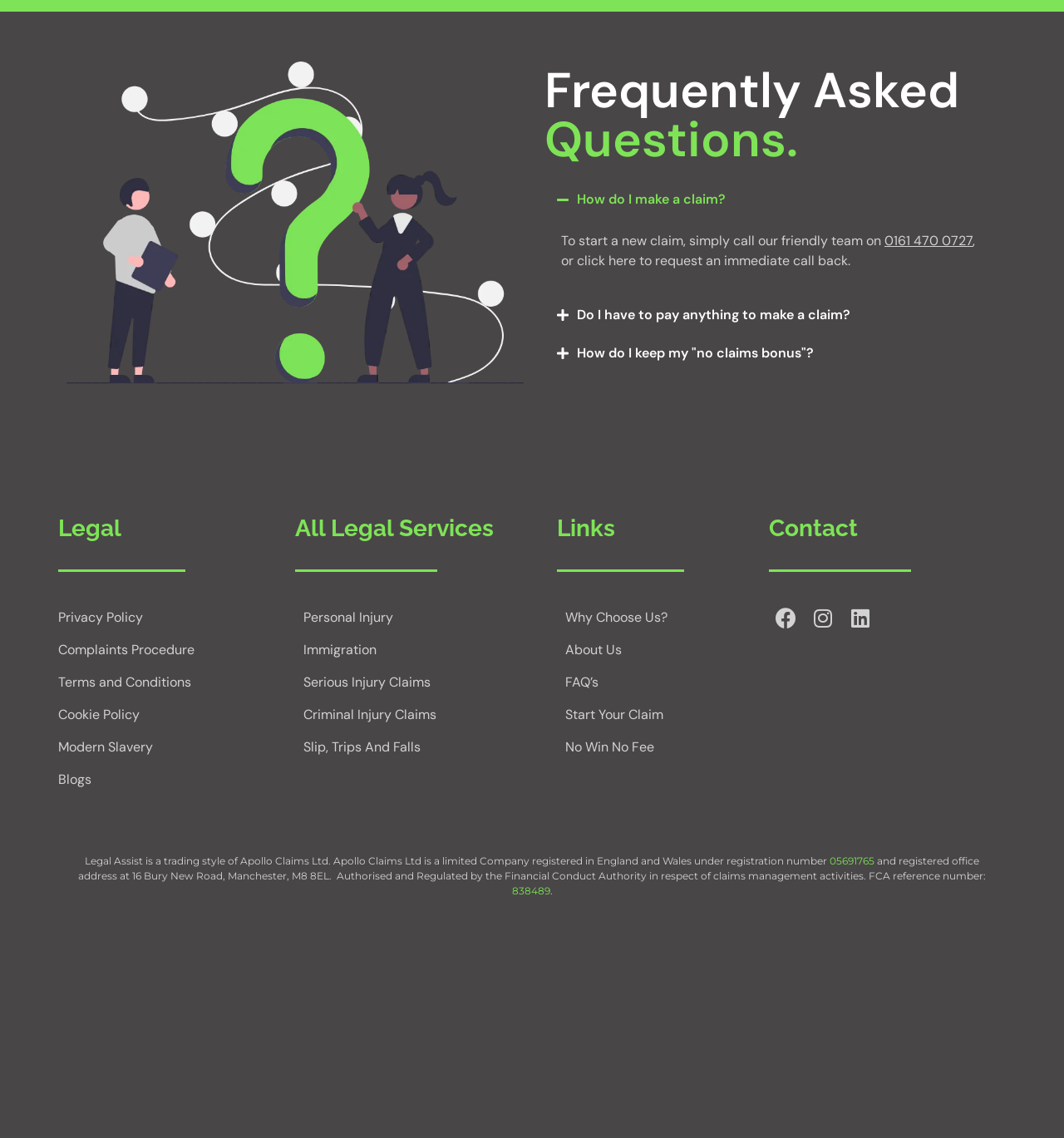Provide the bounding box coordinates for the UI element described in this sentence: "Blogs". The coordinates should be four float values between 0 and 1, i.e., [left, top, right, bottom].

[0.055, 0.671, 0.254, 0.699]